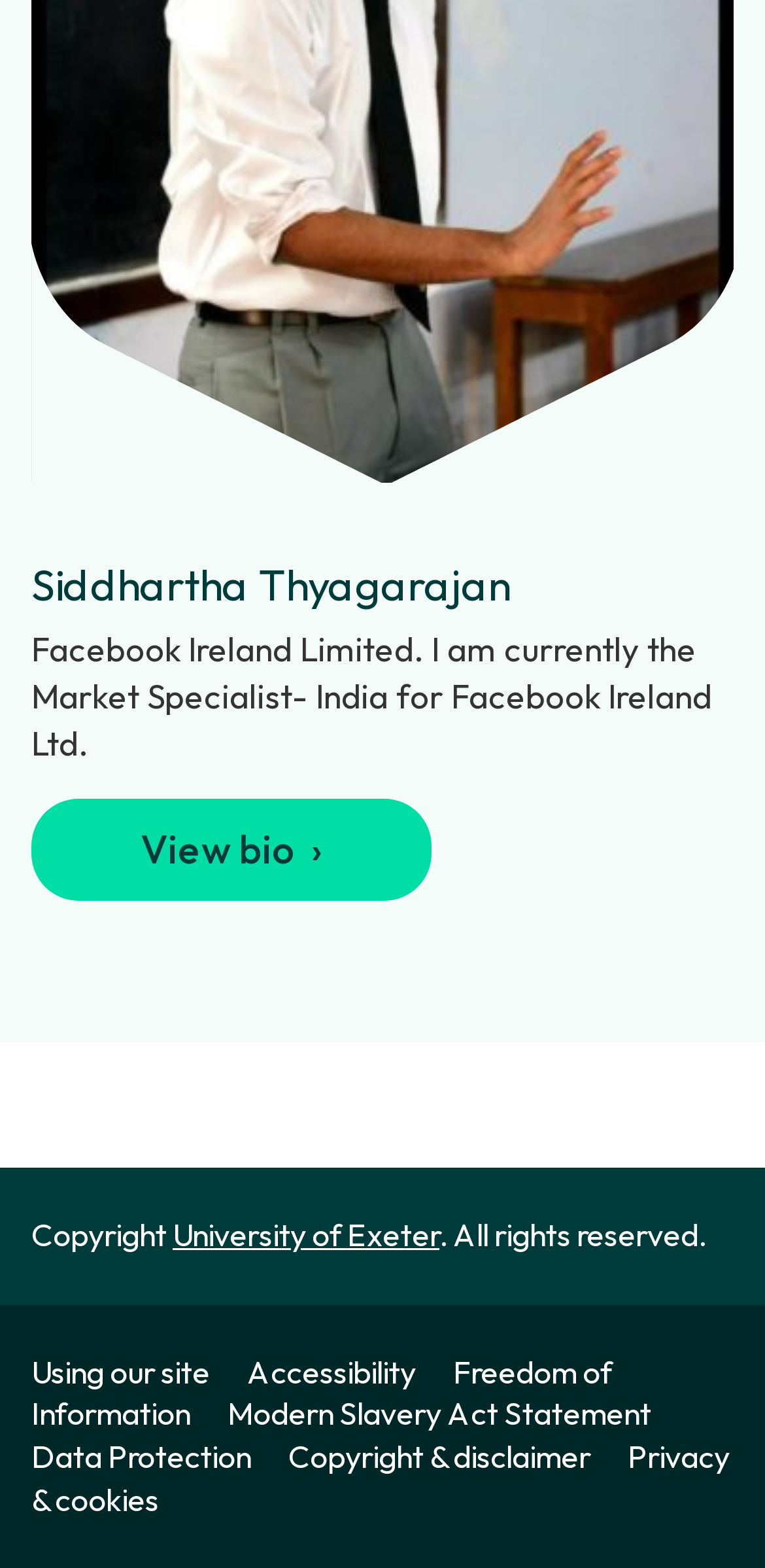Using the element description: "Freedom of Information", determine the bounding box coordinates for the specified UI element. The coordinates should be four float numbers between 0 and 1, [left, top, right, bottom].

[0.041, 0.862, 0.8, 0.914]